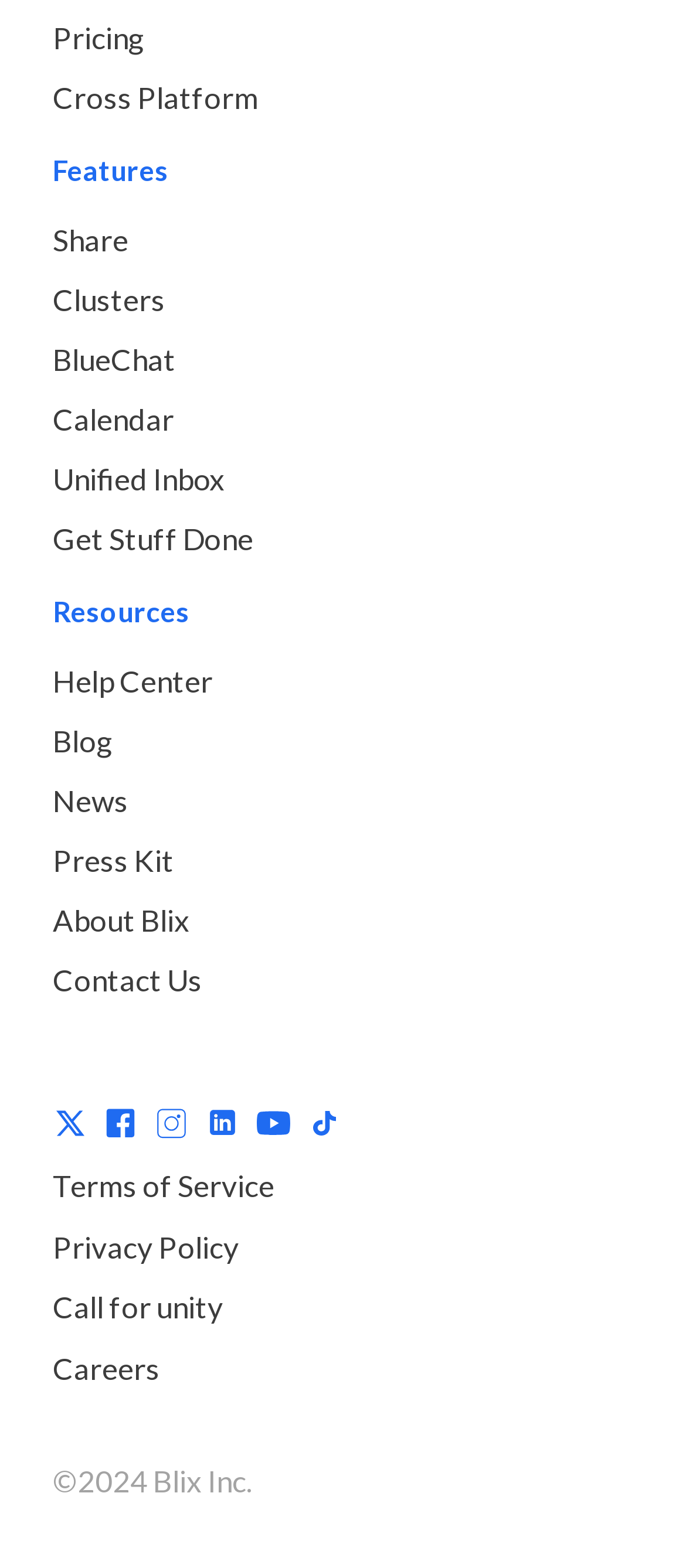Predict the bounding box of the UI element that fits this description: "Share".

[0.077, 0.142, 0.187, 0.166]